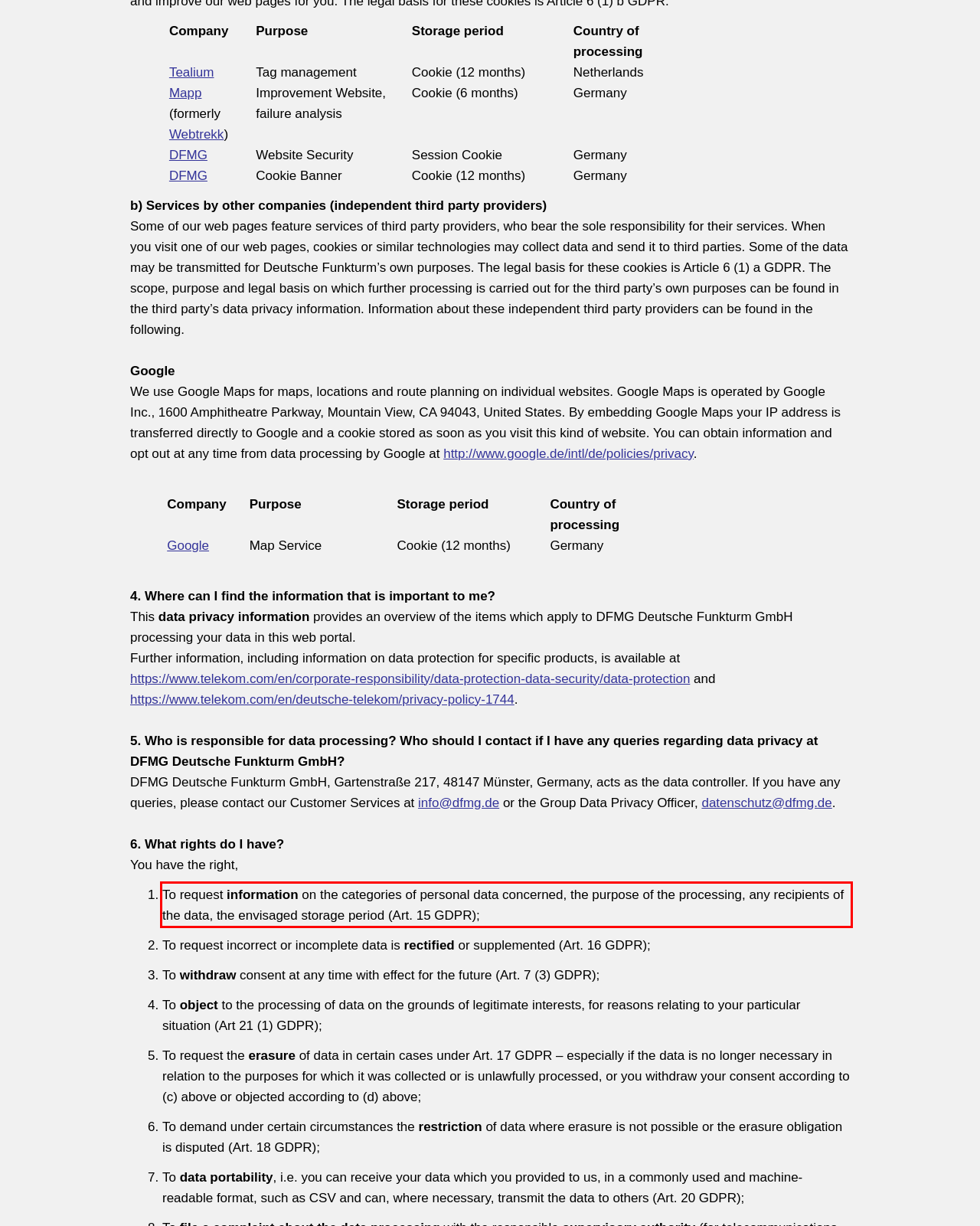Using OCR, extract the text content found within the red bounding box in the given webpage screenshot.

To request information on the categories of personal data concerned, the purpose of the processing, any recipients of the data, the envisaged storage period (Art. 15 GDPR);